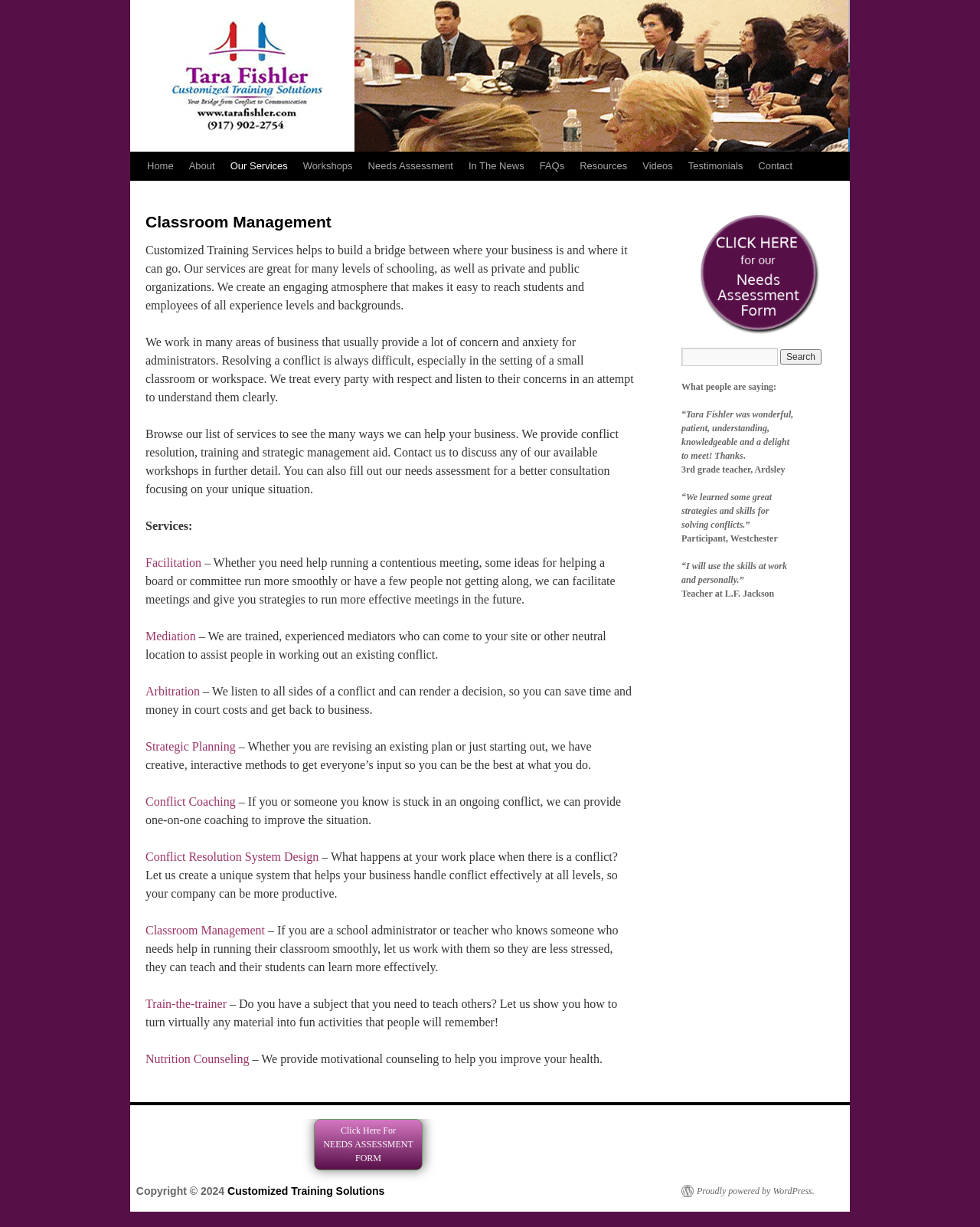Provide an in-depth caption for the elements present on the webpage.

This webpage is about Customized Training Solutions, a company located near Westchester, New York, offering various services such as Peer Mediation, Classroom Management, and more. 

At the top of the page, there is a navigation menu with links to different sections of the website, including Home, About, Our Services, Workshops, Needs Assessment, In The News, FAQs, Resources, Videos, Testimonials, and Contact.

Below the navigation menu, there is a main section that introduces the company and its services. The company helps build a bridge between where a business is and where it can go, creating an engaging atmosphere that makes it easy to reach students and employees of all experience levels and backgrounds. 

The main section is divided into several sub-sections, each describing a specific service offered by the company. These services include Facilitation, Mediation, Arbitration, Strategic Planning, Conflict Coaching, Conflict Resolution System Design, Classroom Management, Train-the-trainer, and Nutrition Counseling. Each sub-section provides a brief description of the service and its benefits.

To the right of the main section, there is a complementary section that contains a search box, a starburst image, and a table with a testimonial from a satisfied customer.

At the bottom of the page, there is a footer section that contains copyright information, a link to the company's website, and a link to the website's platform, WordPress. There are also links to a needs assessment form and a call to action to click for more information.